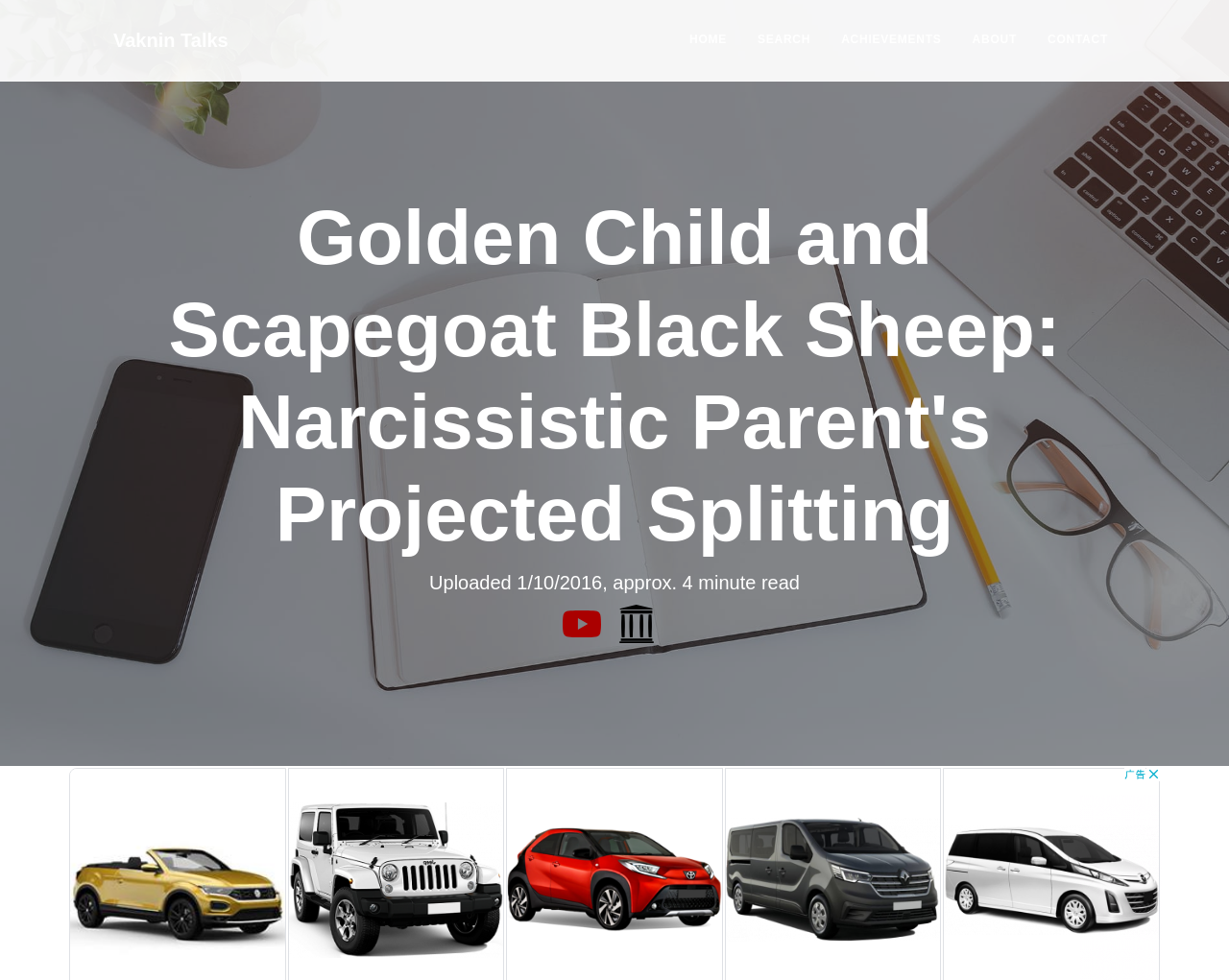Provide a brief response to the question below using a single word or phrase: 
What is the background of the webpage?

Image